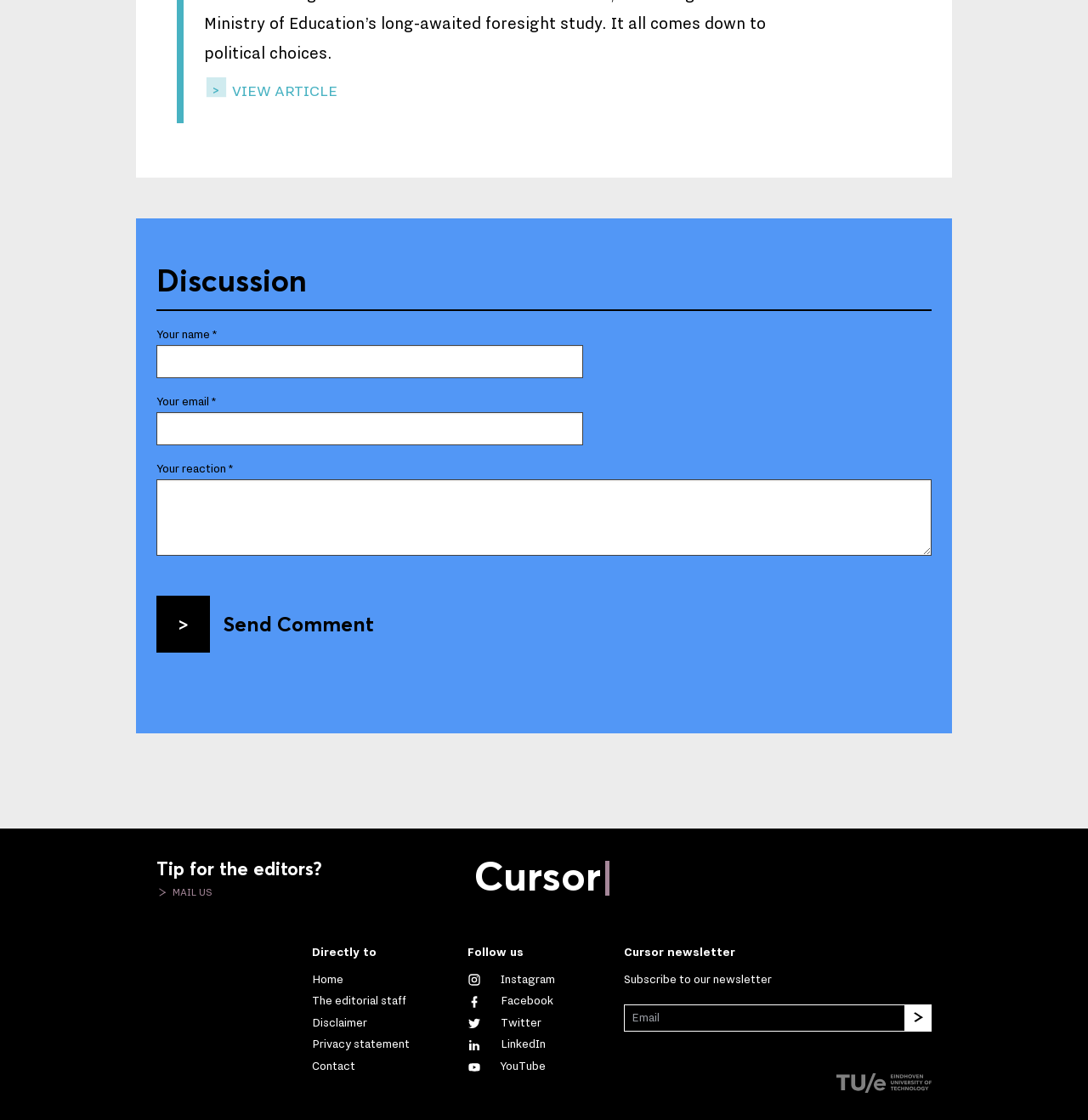Based on the image, provide a detailed and complete answer to the question: 
What is the logo at the bottom of the page?

The image at the bottom of the page is labeled as 'Logo TU/e', suggesting that it is the logo of the TU/e institution or organization.